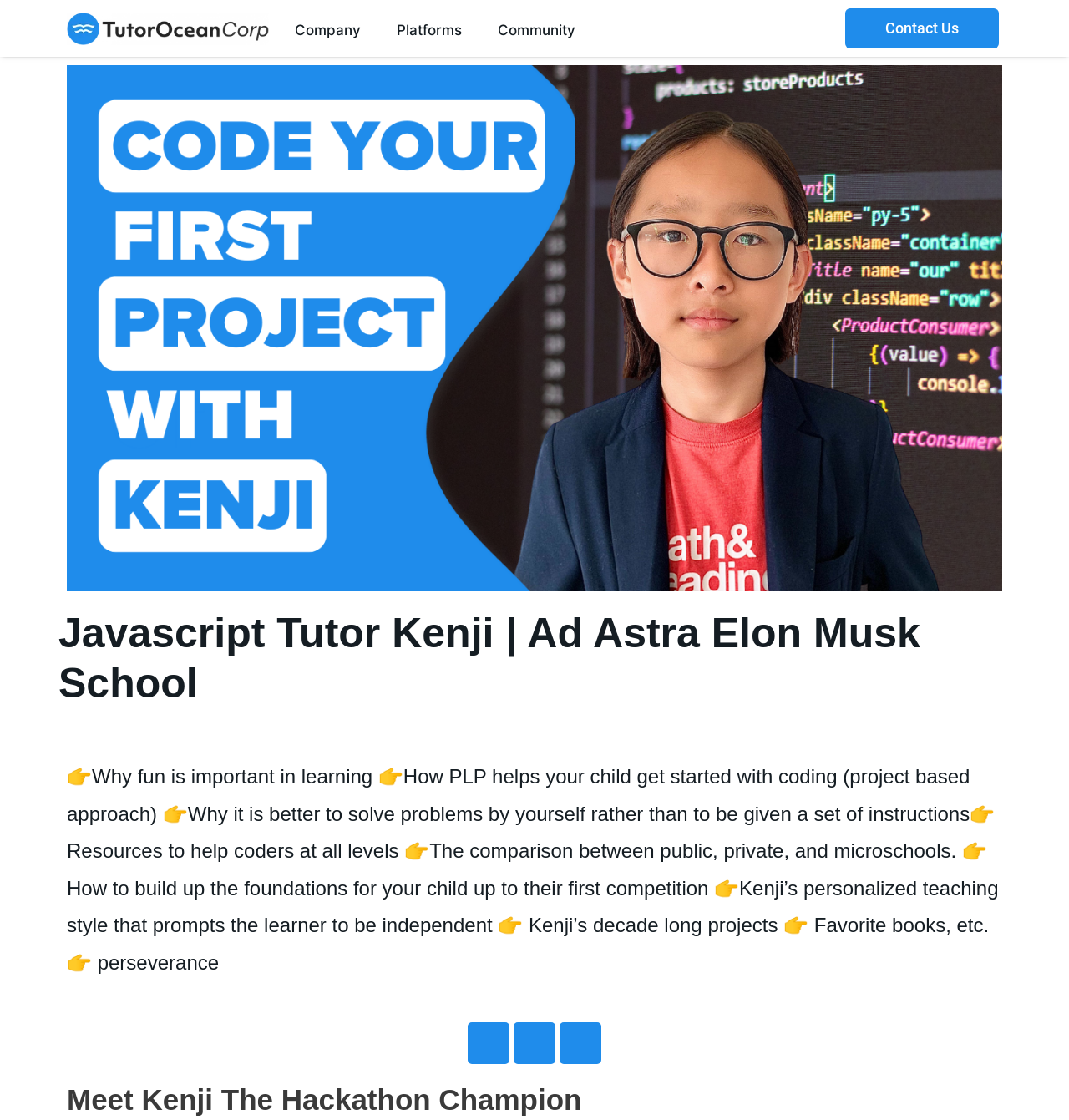Answer briefly with one word or phrase:
What is the name of the school mentioned on the page?

Ad Astra Elon Musk School